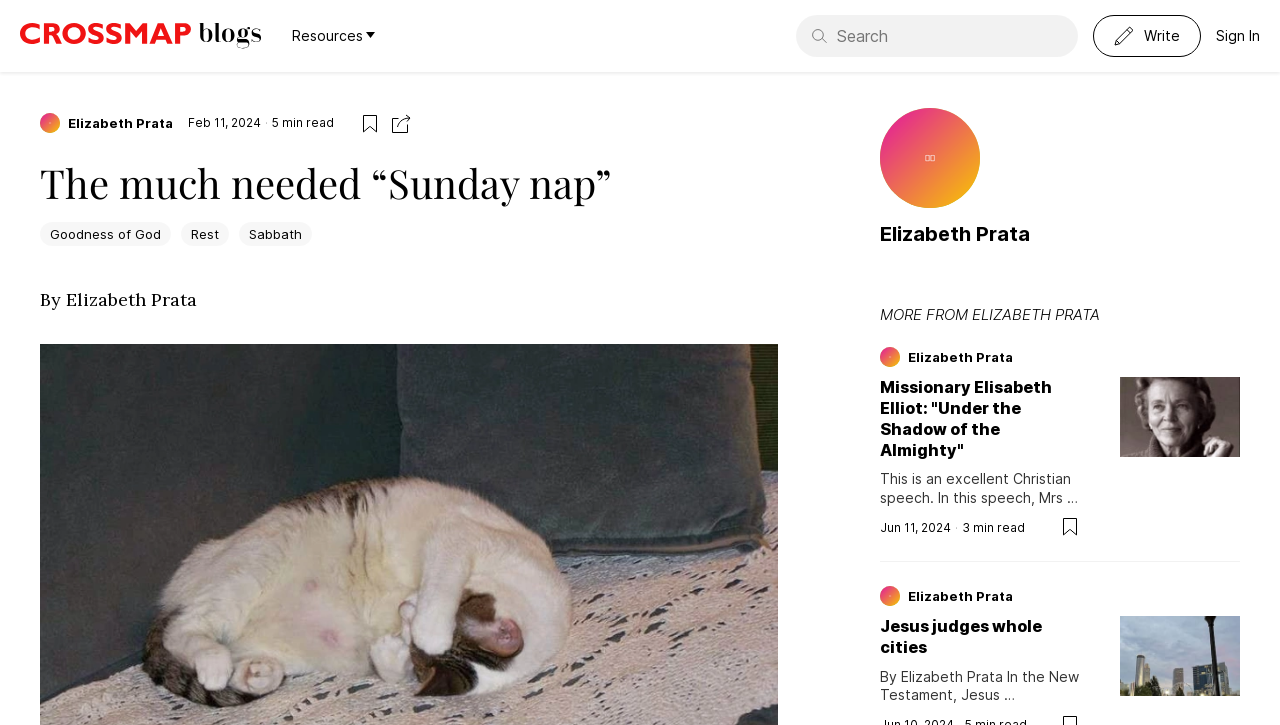Predict the bounding box coordinates of the area that should be clicked to accomplish the following instruction: "View the feature image". The bounding box coordinates should consist of four float numbers between 0 and 1, i.e., [left, top, right, bottom].

[0.875, 0.52, 0.969, 0.631]